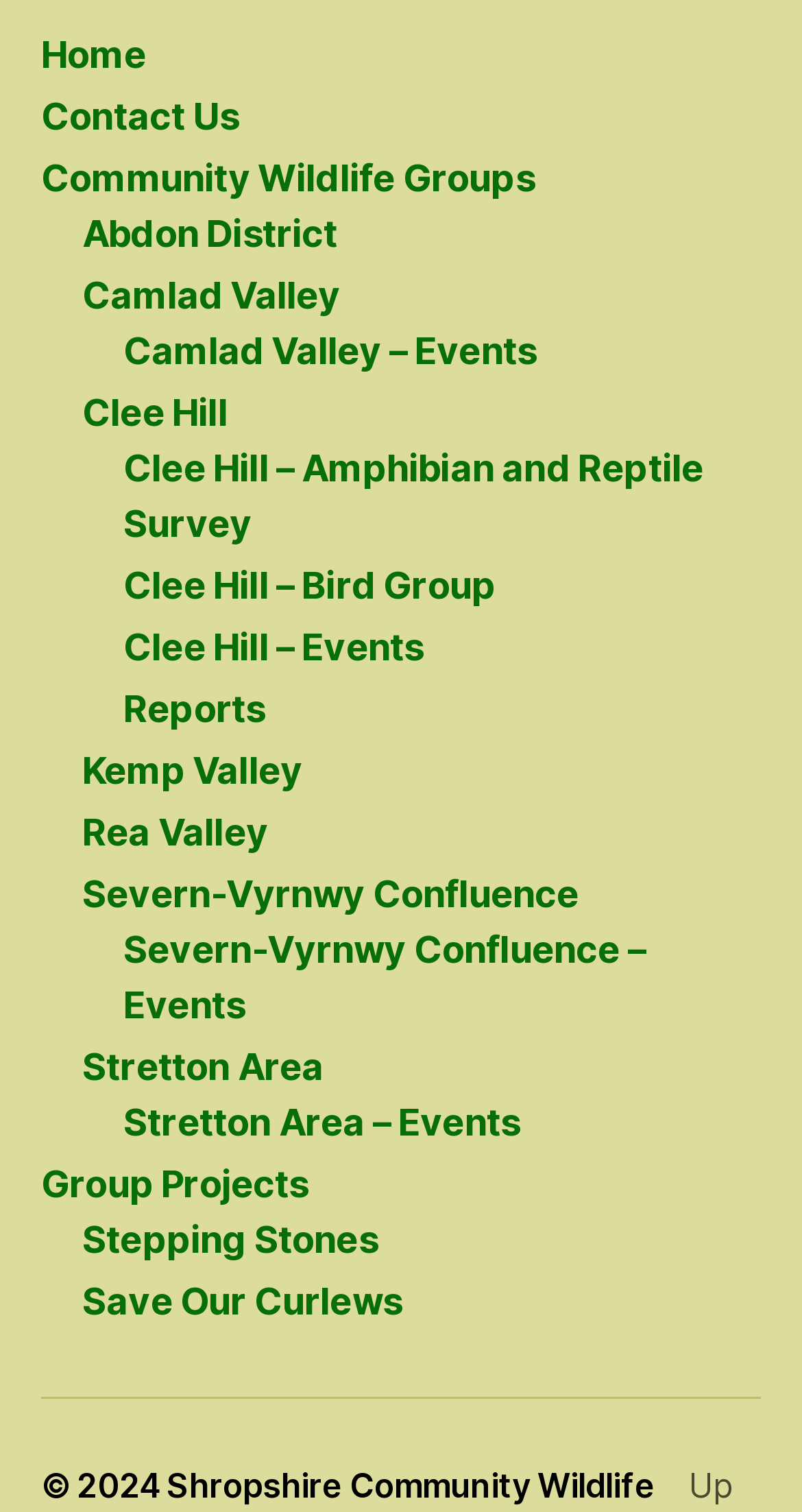Select the bounding box coordinates of the element I need to click to carry out the following instruction: "explore Abdon District".

[0.103, 0.14, 0.421, 0.168]